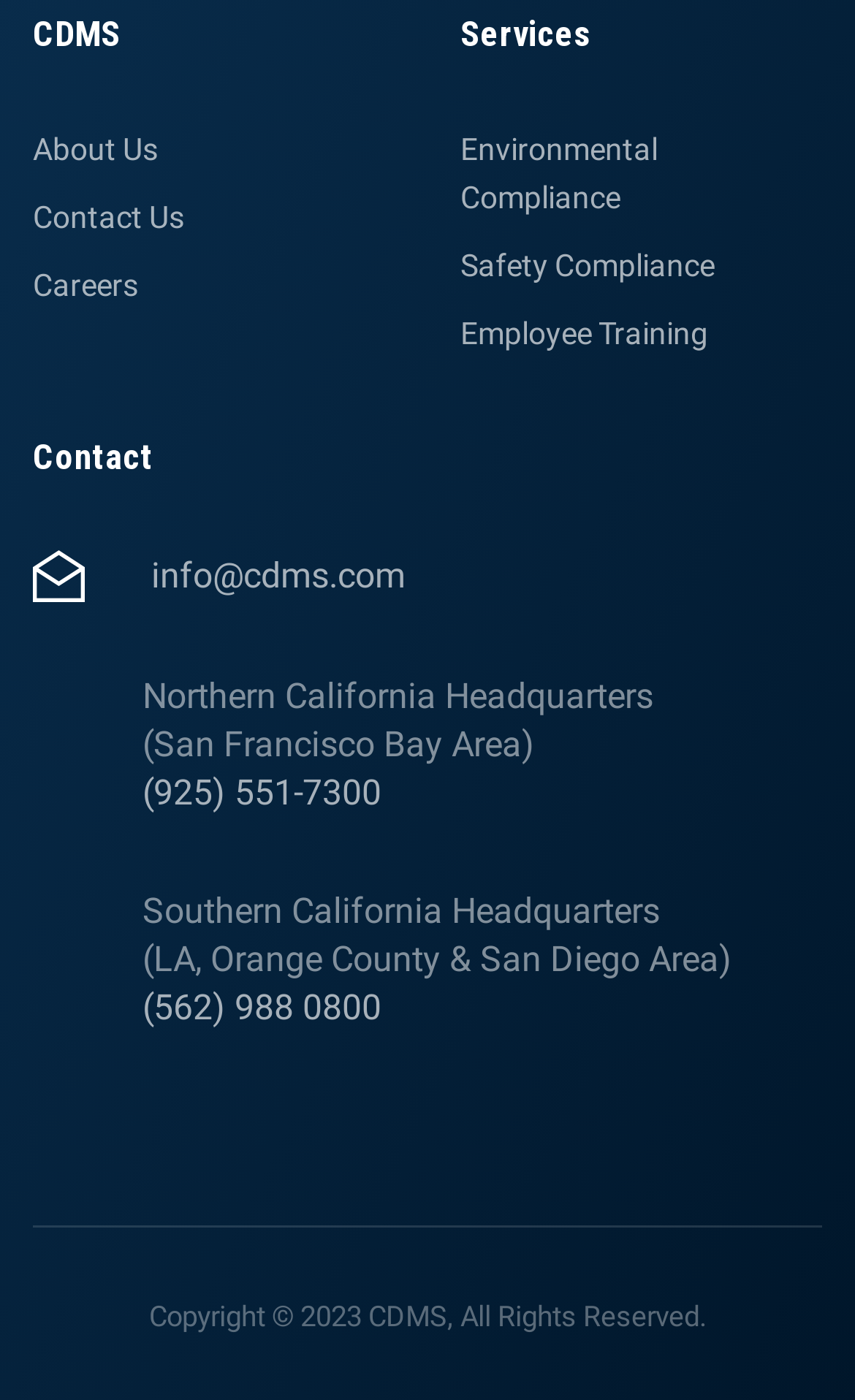Answer this question using a single word or a brief phrase:
What is the company name?

CDMS